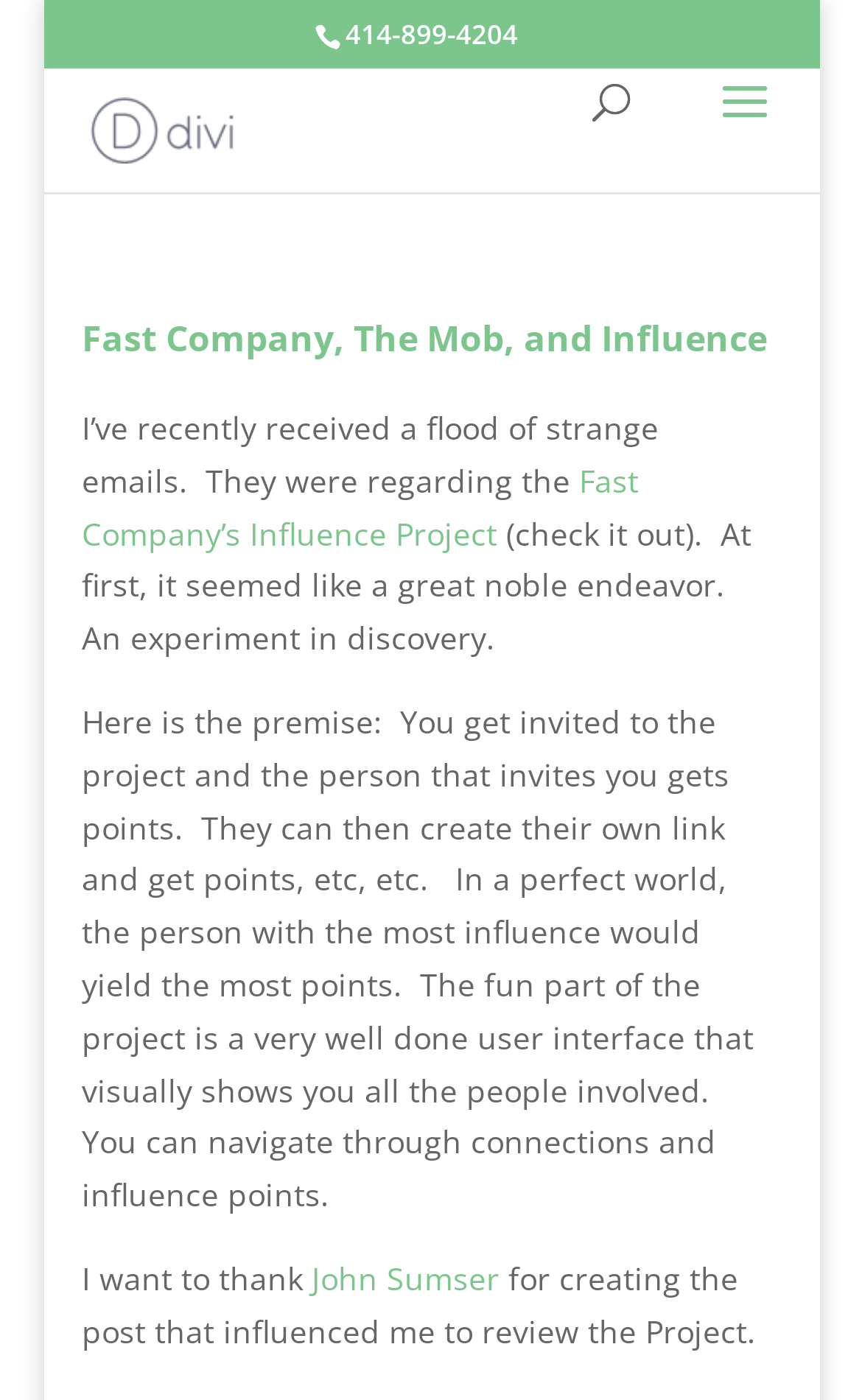Provide the bounding box coordinates, formatted as (top-left x, top-left y, bottom-right x, bottom-right y), with all values being floating point numbers between 0 and 1. Identify the bounding box of the UI element that matches the description: title="Biz Samachar"

None